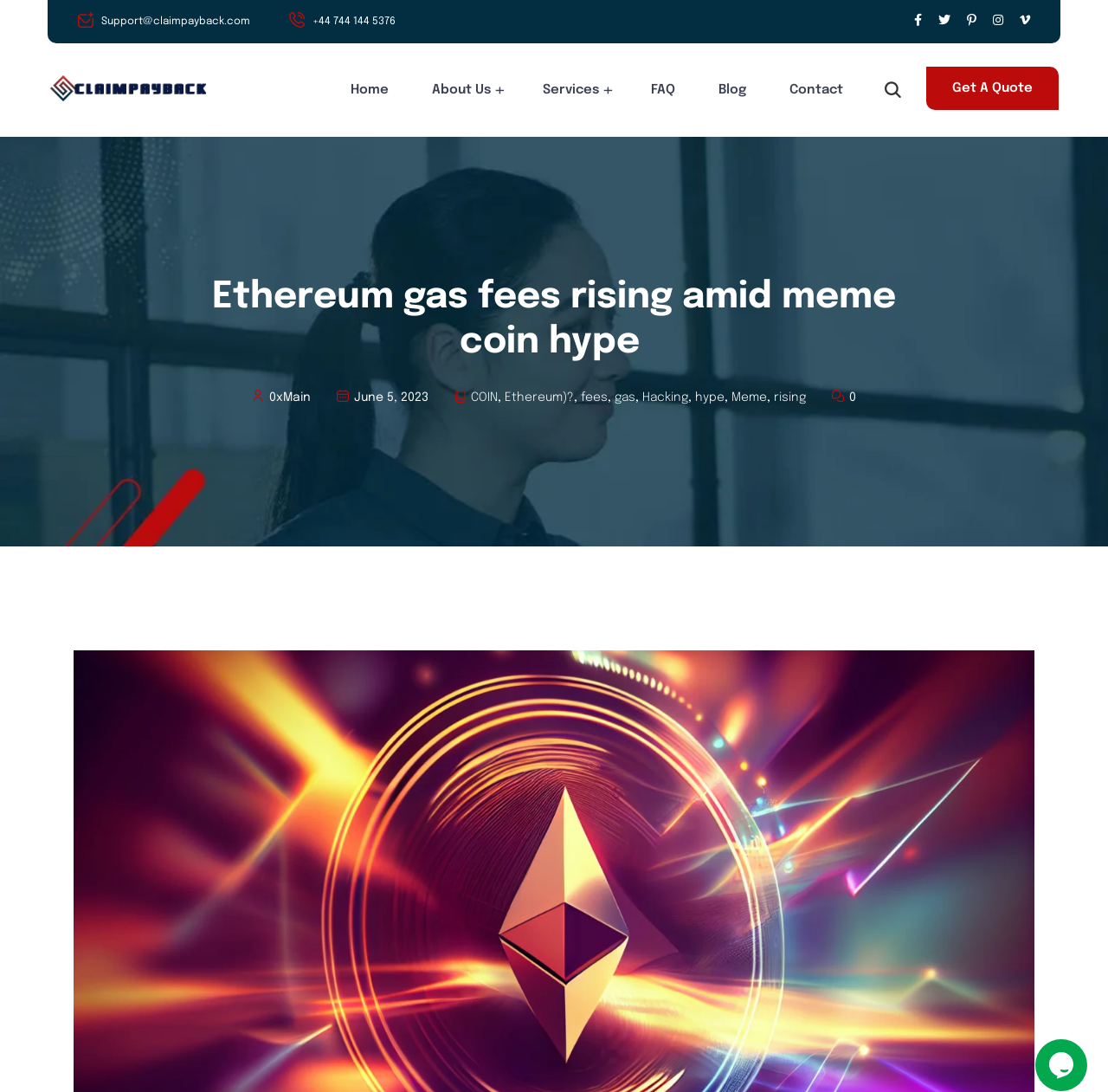Find the bounding box coordinates of the element to click in order to complete this instruction: "Read the blog". The bounding box coordinates must be four float numbers between 0 and 1, denoted as [left, top, right, bottom].

[0.634, 0.073, 0.687, 0.092]